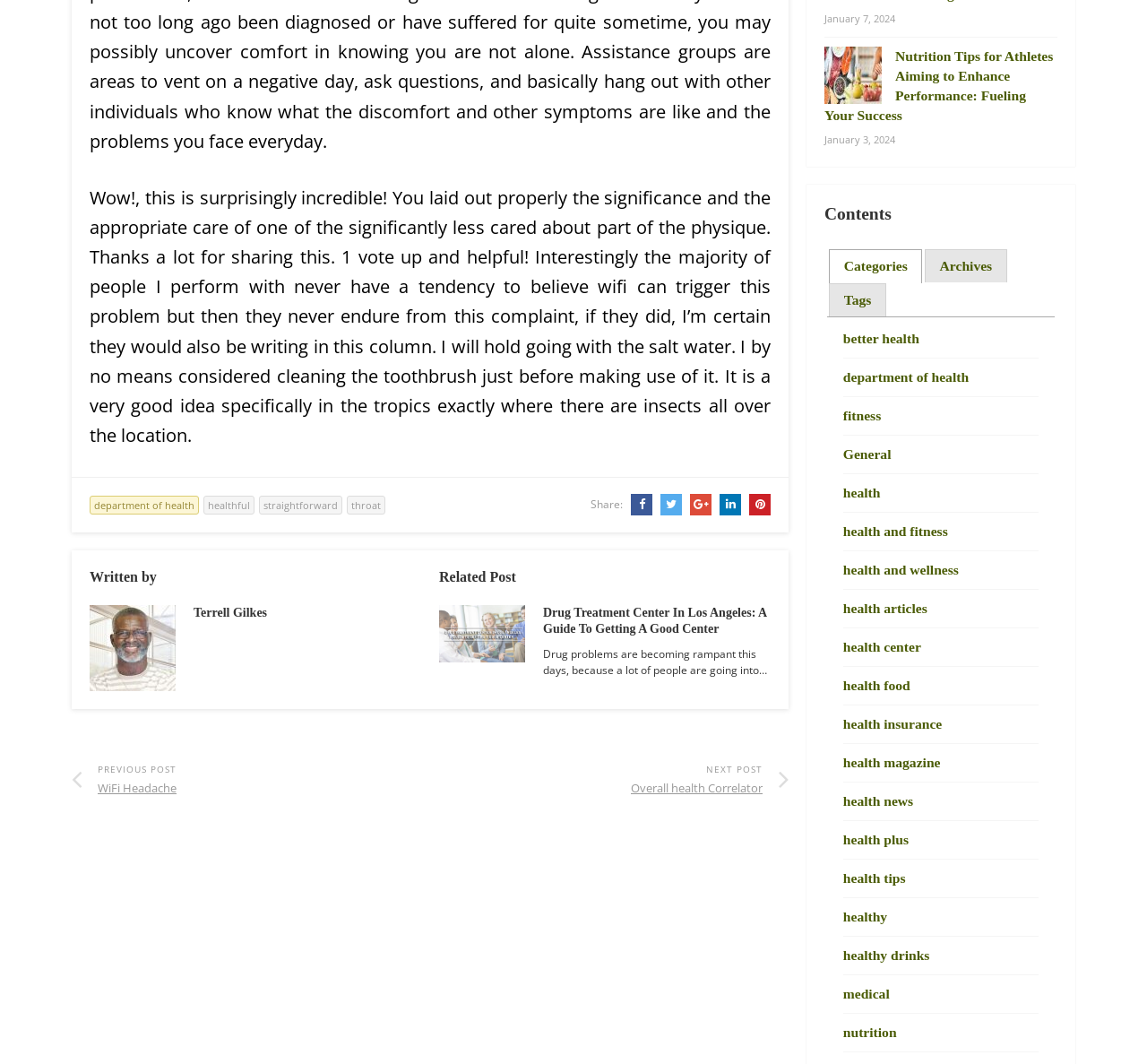Please locate the bounding box coordinates of the element that needs to be clicked to achieve the following instruction: "Read the 'Drug Treatment Center In Los Angeles: A Guide To Getting A Good Center' article". The coordinates should be four float numbers between 0 and 1, i.e., [left, top, right, bottom].

[0.383, 0.569, 0.672, 0.637]